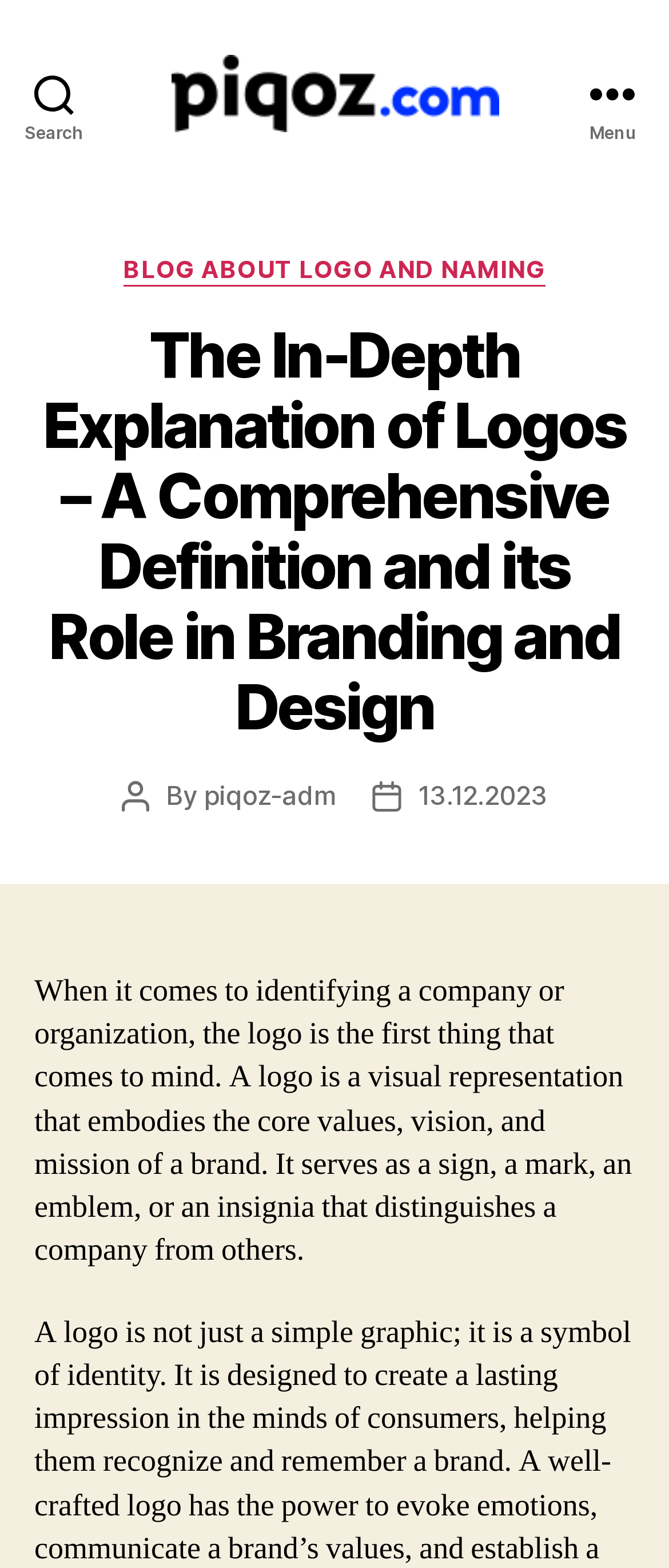How many categories are listed in the menu?
Give a one-word or short-phrase answer derived from the screenshot.

One